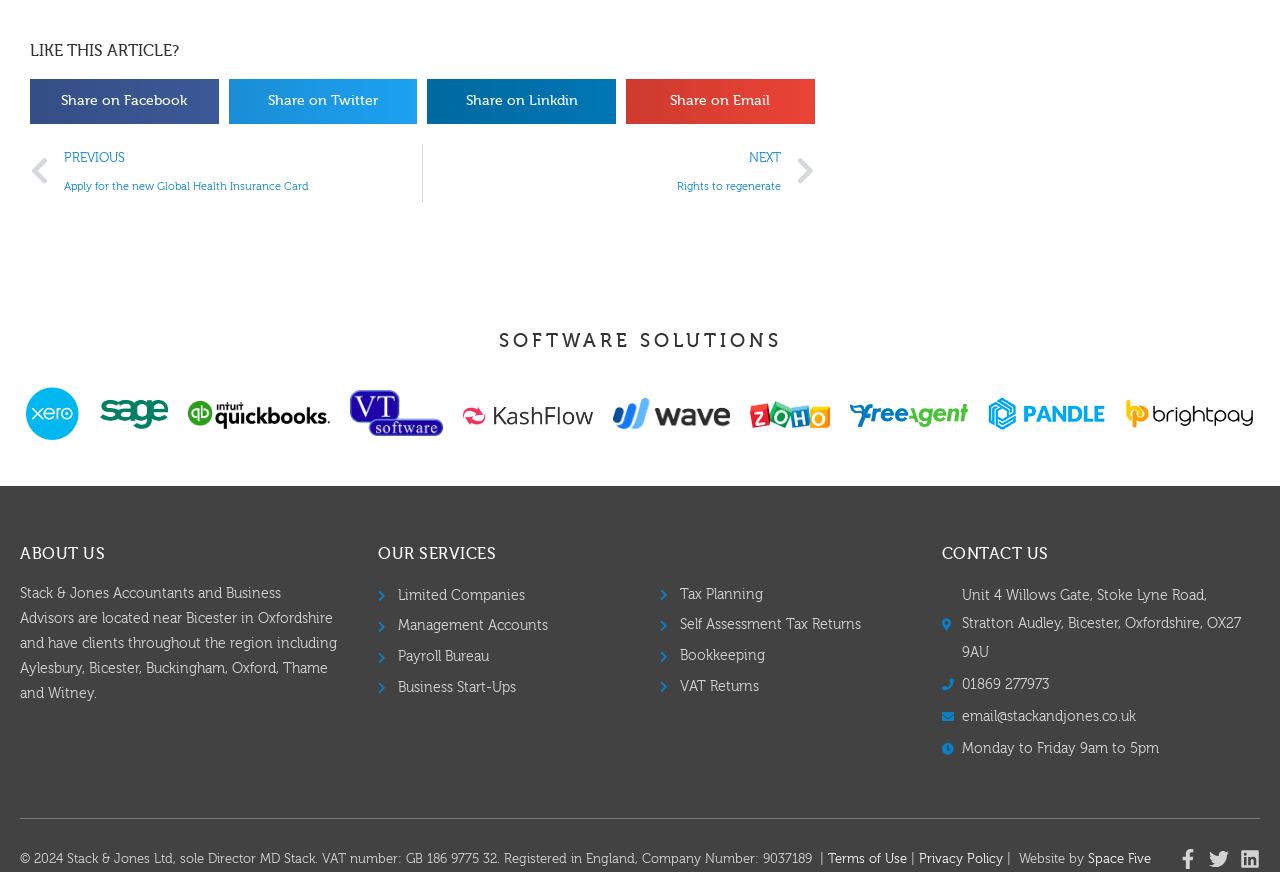Please locate the bounding box coordinates of the element that should be clicked to achieve the given instruction: "Learn about Limited Companies".

[0.296, 0.667, 0.484, 0.7]